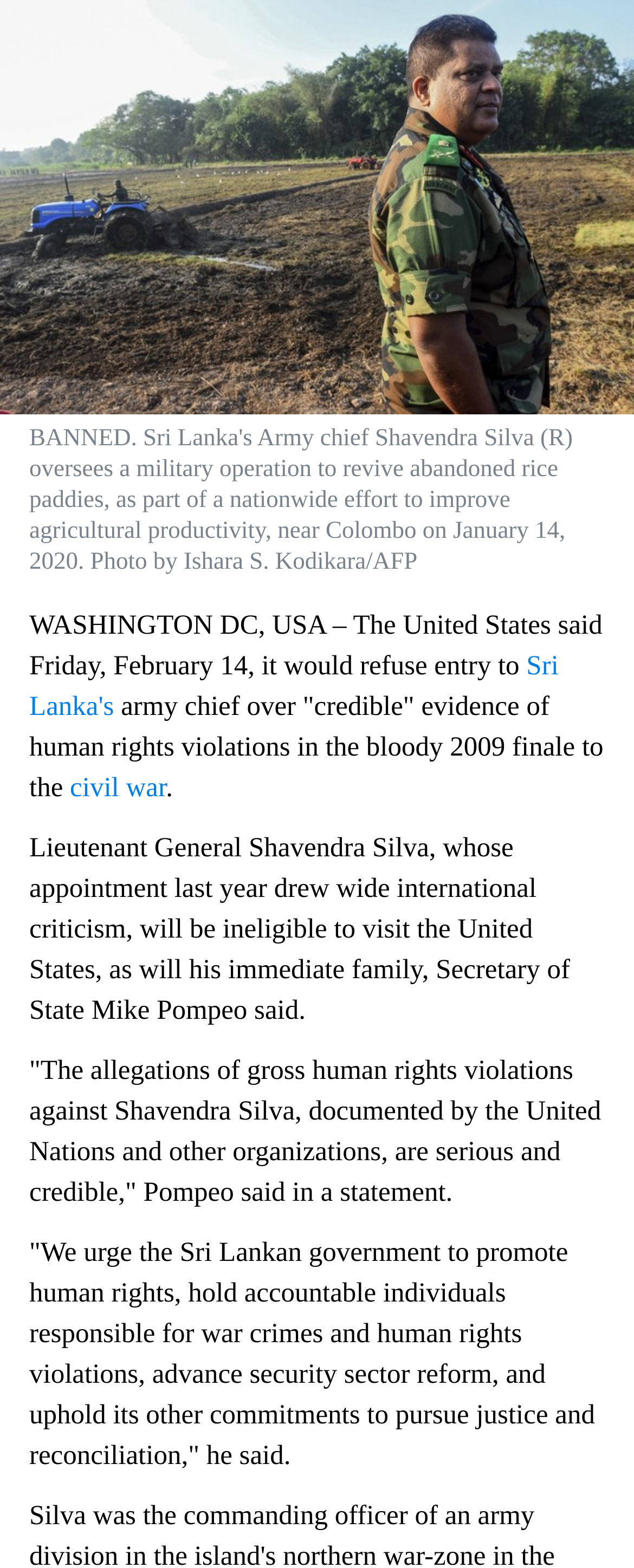Locate the bounding box of the user interface element based on this description: "Sri Lanka's".

[0.046, 0.414, 0.892, 0.46]